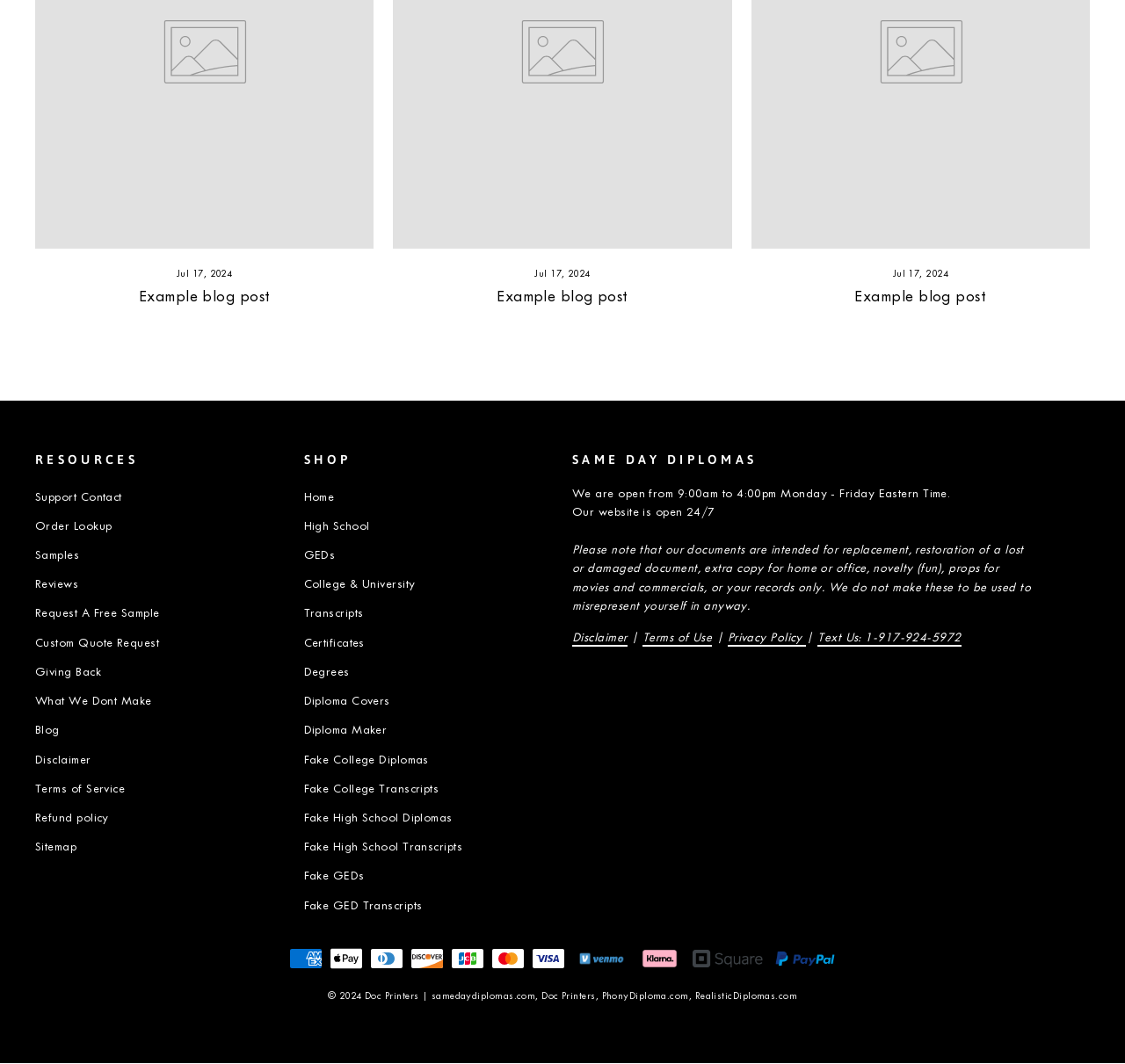Please provide a comprehensive answer to the question based on the screenshot: What is the purpose of the documents provided by the company?

The purpose of the documents provided by the company can be found in a StaticText element, which states that the documents are intended for replacement, restoration of a lost or damaged document, extra copy for home or office, novelty (fun), props for movies and commercials, or your records only.